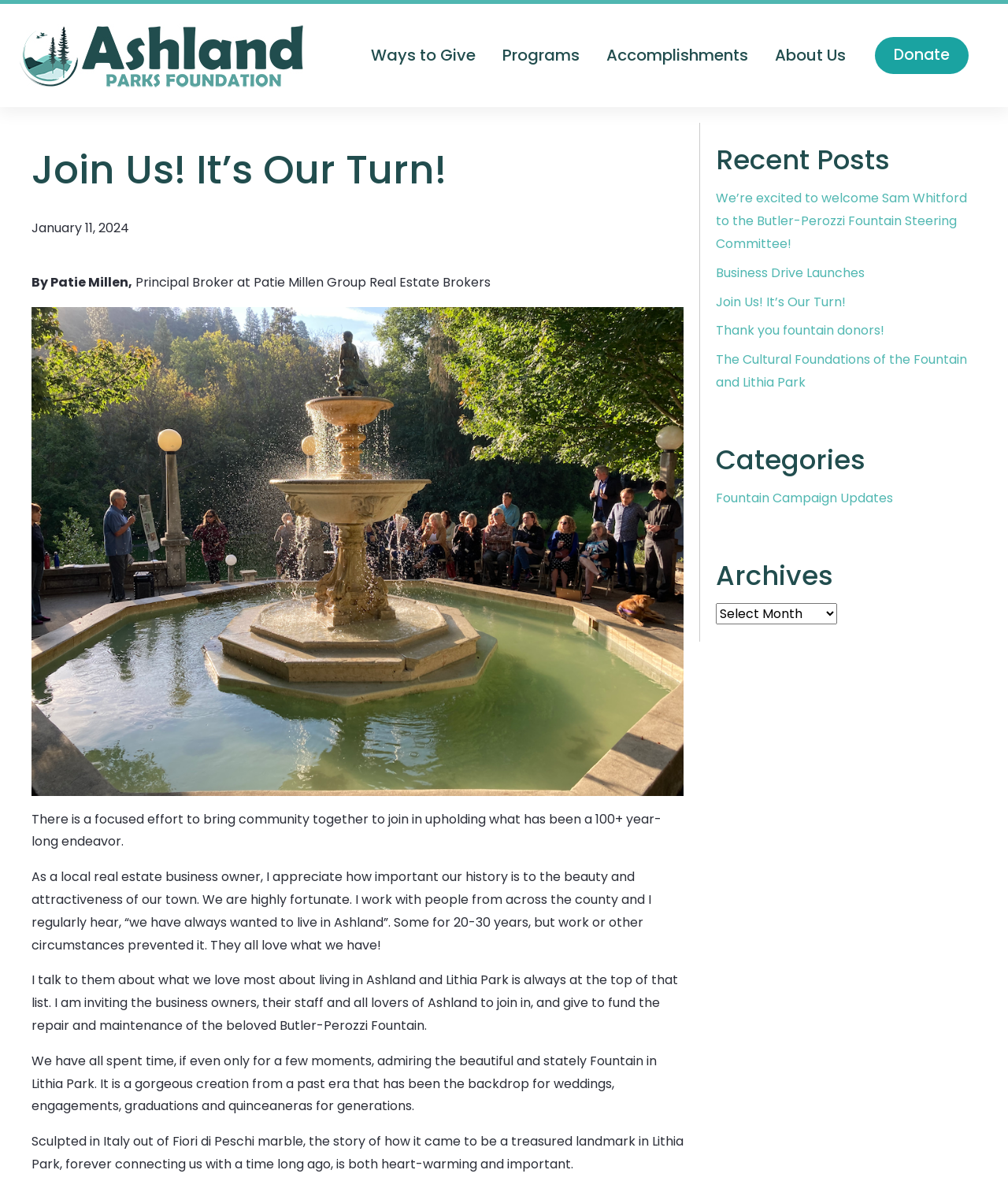For the given element description Donate, determine the bounding box coordinates of the UI element. The coordinates should follow the format (top-left x, top-left y, bottom-right x, bottom-right y) and be within the range of 0 to 1.

[0.868, 0.031, 0.961, 0.063]